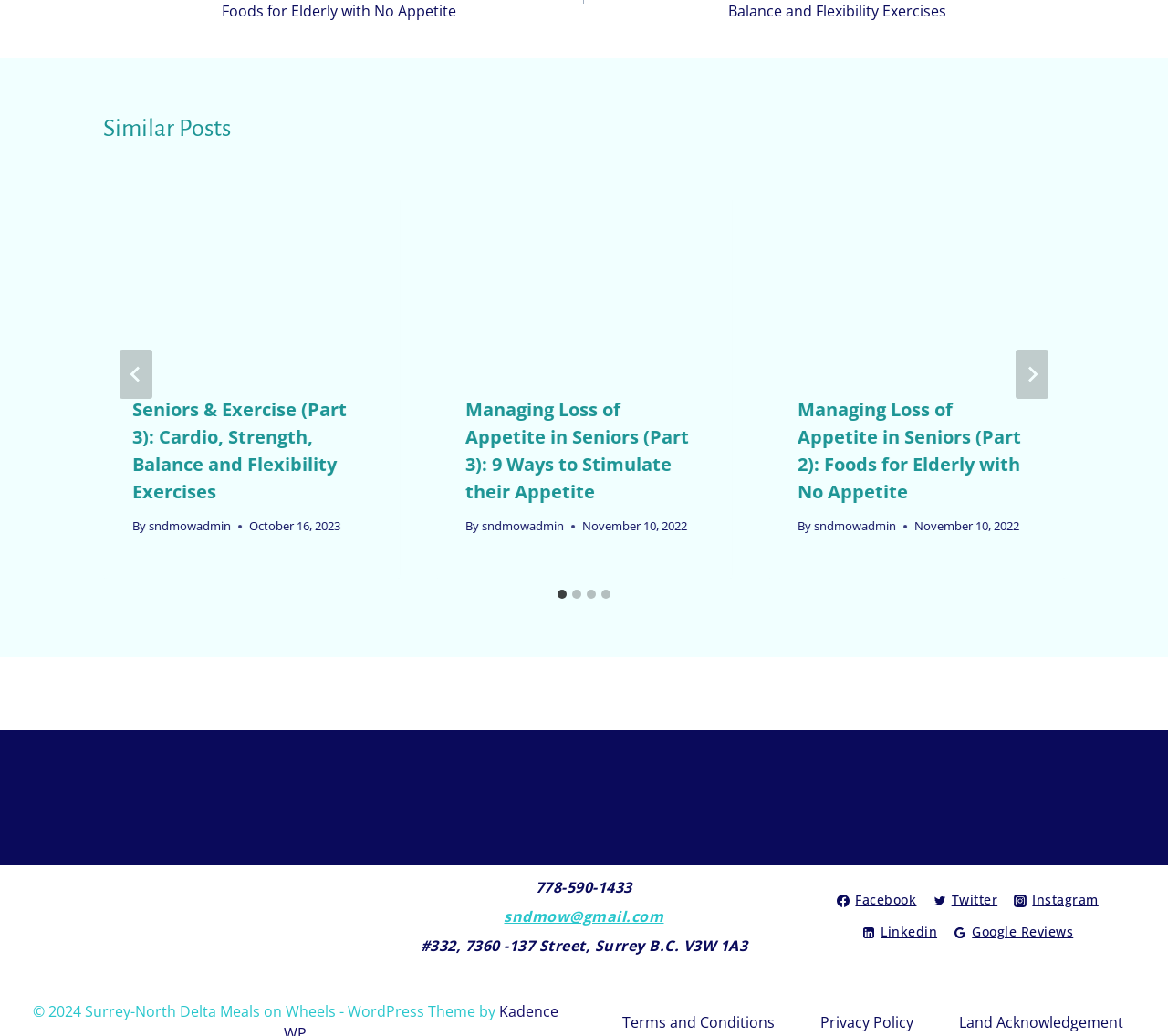Please determine the bounding box coordinates of the element's region to click in order to carry out the following instruction: "Follow on Facebook". The coordinates should be four float numbers between 0 and 1, i.e., [left, top, right, bottom].

[0.712, 0.857, 0.789, 0.882]